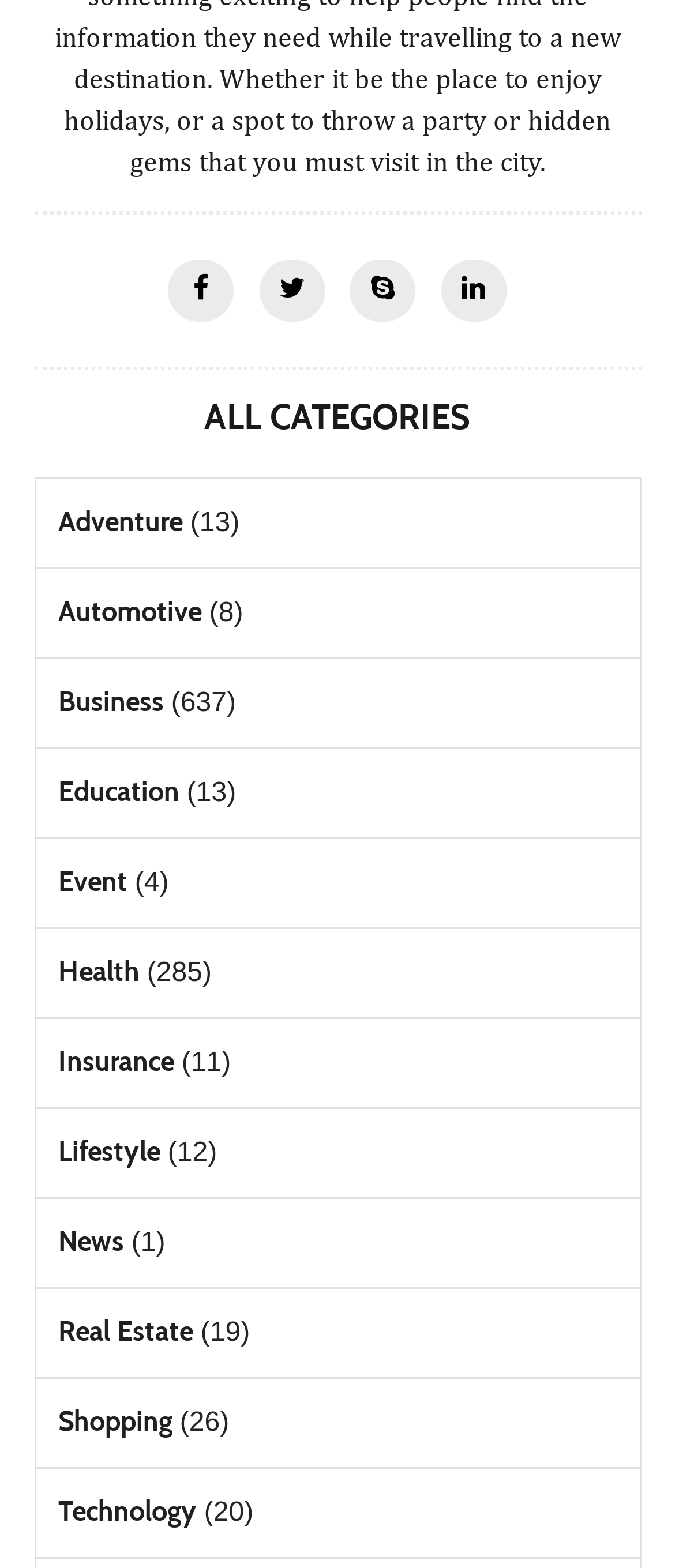Given the description Auto Keybot & Mousebot, predict the bounding box coordinates of the UI element. Ensure the coordinates are in the format (top-left x, top-left y, bottom-right x, bottom-right y) and all values are between 0 and 1.

None